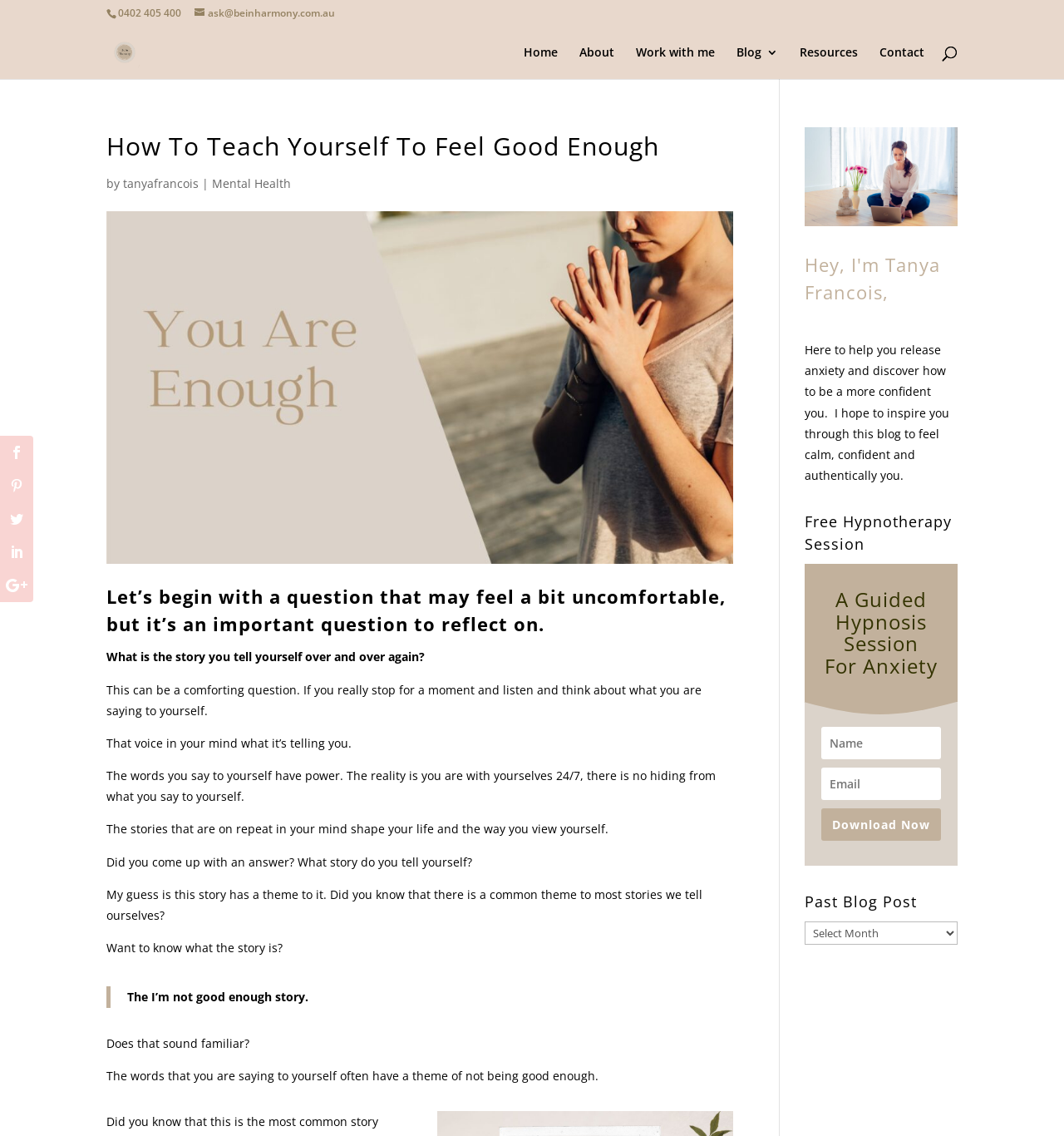Using the provided element description, identify the bounding box coordinates as (top-left x, top-left y, bottom-right x, bottom-right y). Ensure all values are between 0 and 1. Description: Mental Health

[0.199, 0.154, 0.273, 0.168]